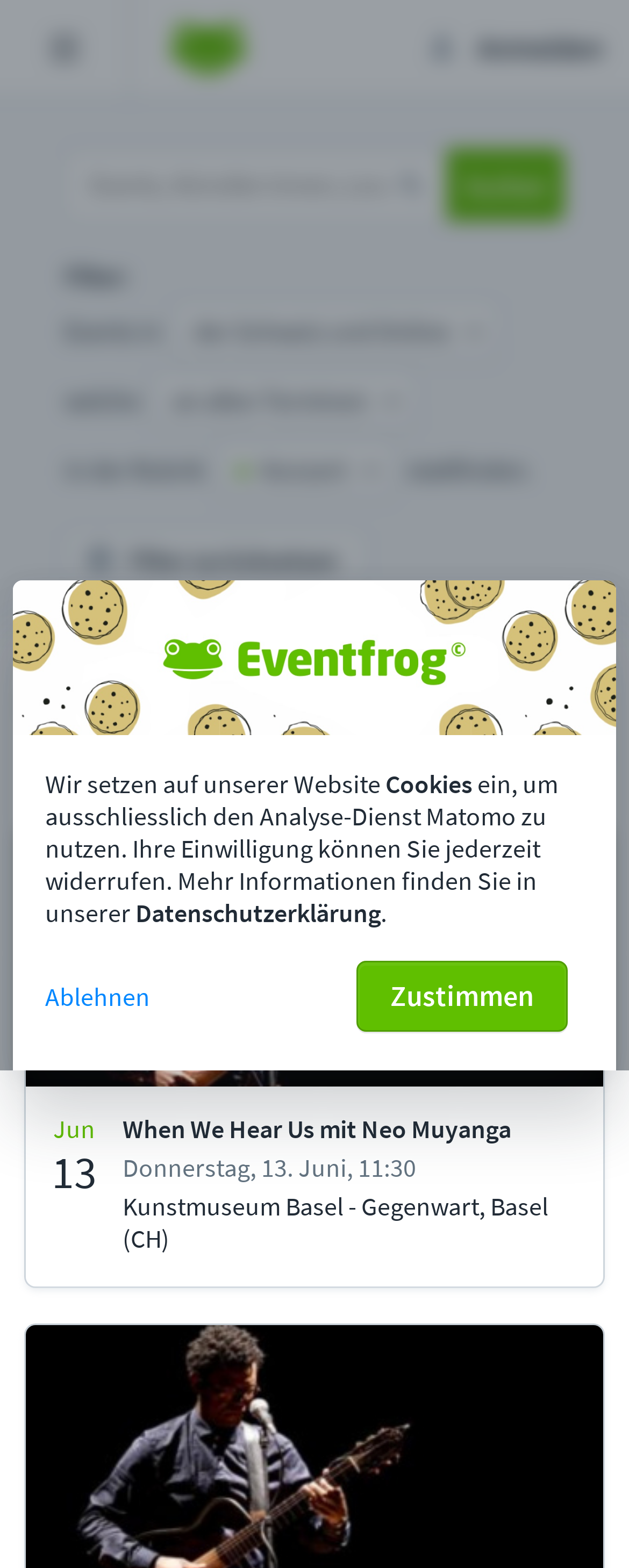From the image, can you give a detailed response to the question below:
Can users search for events by location?

The webpage provides a search bar and a location filter option, allowing users to search for events by location. Users can enter a specific location or select from a list of options, such as 'ganze Schweiz und Online' or 'Weltweit'.